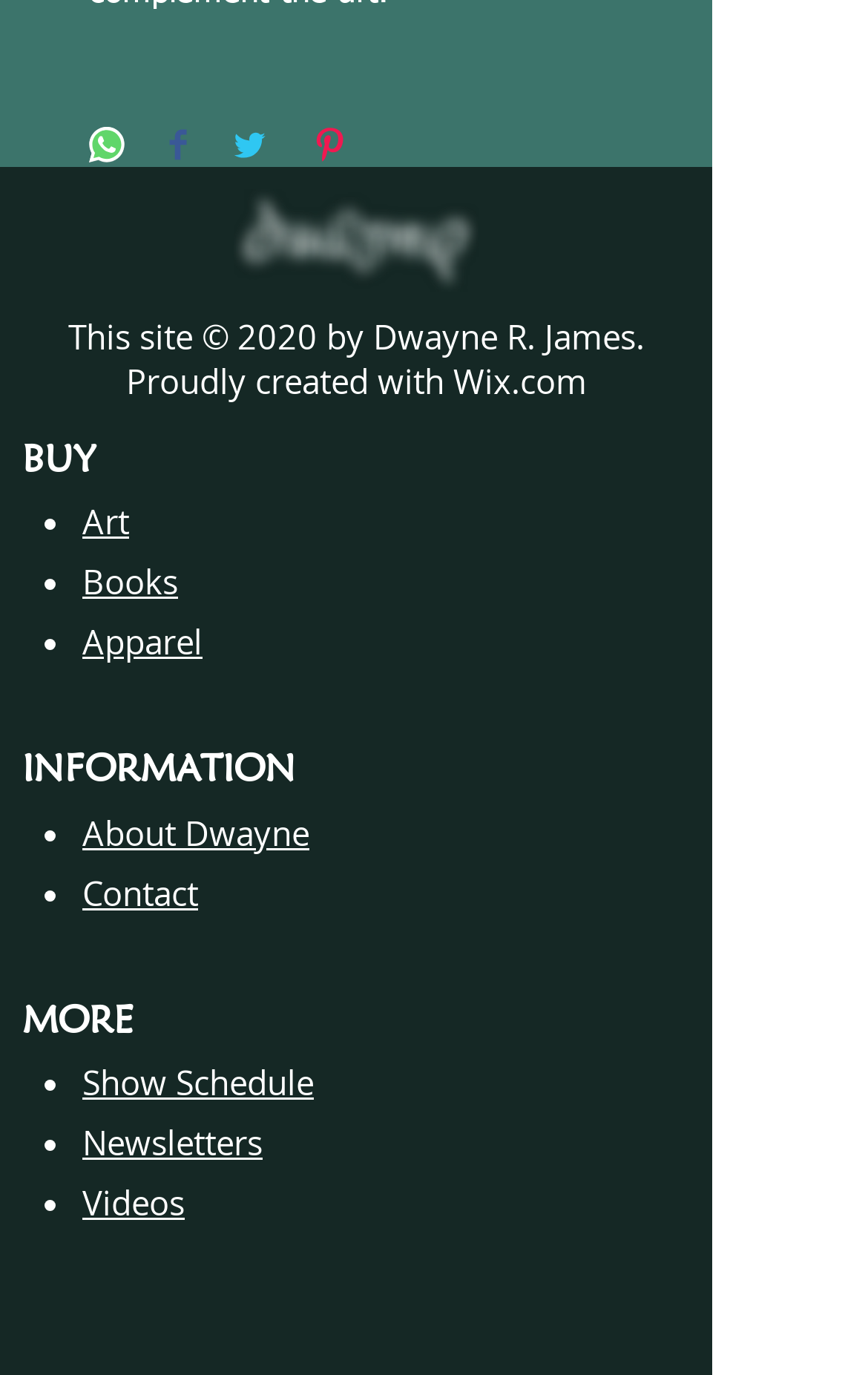Please provide a brief answer to the following inquiry using a single word or phrase:
What is the name of the website creator?

Dwayne R. James